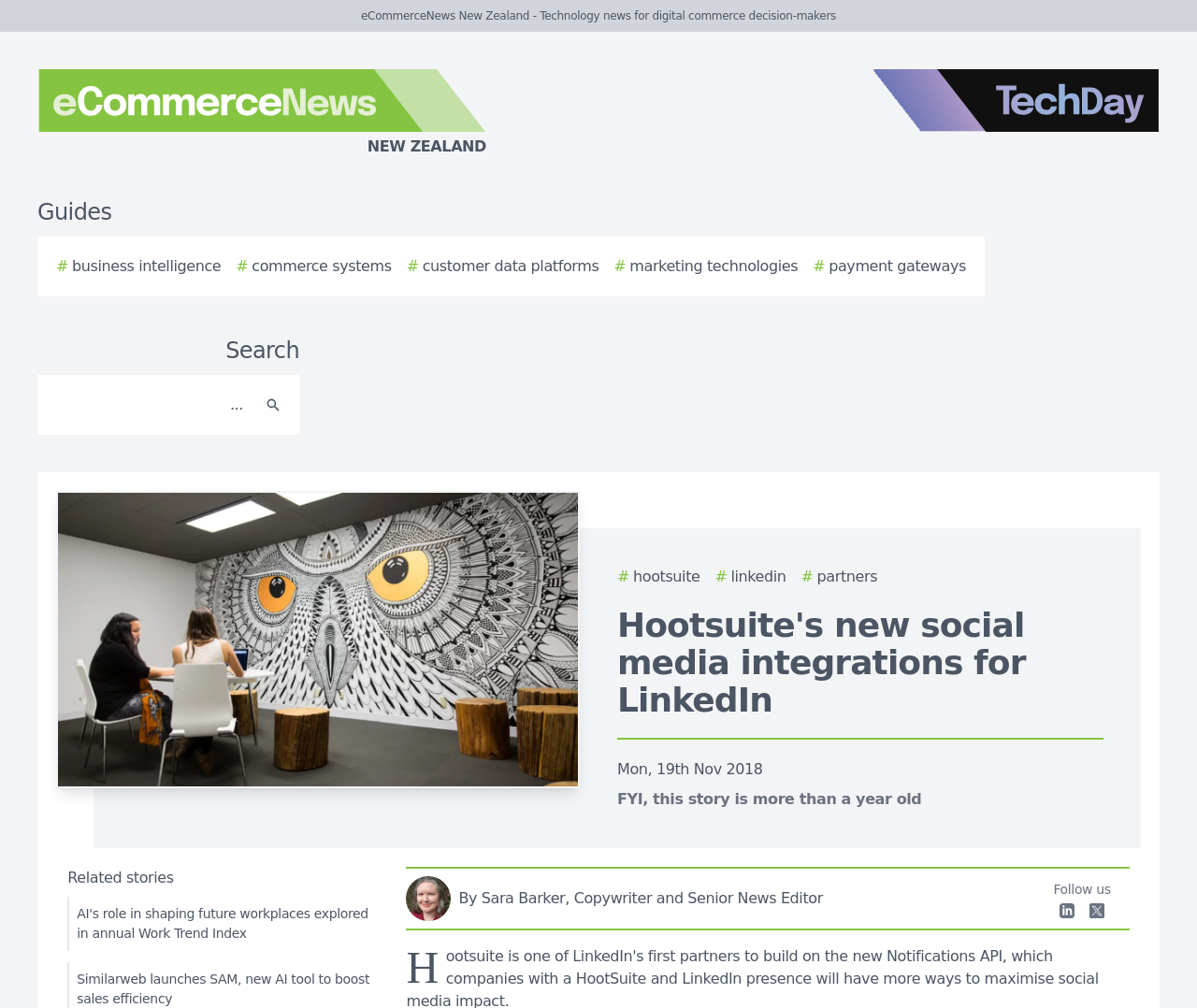Analyze the image and give a detailed response to the question:
What is the date of the article?

I found the date of the article in the middle of the webpage, where it says 'Mon, 19th Nov 2018'.